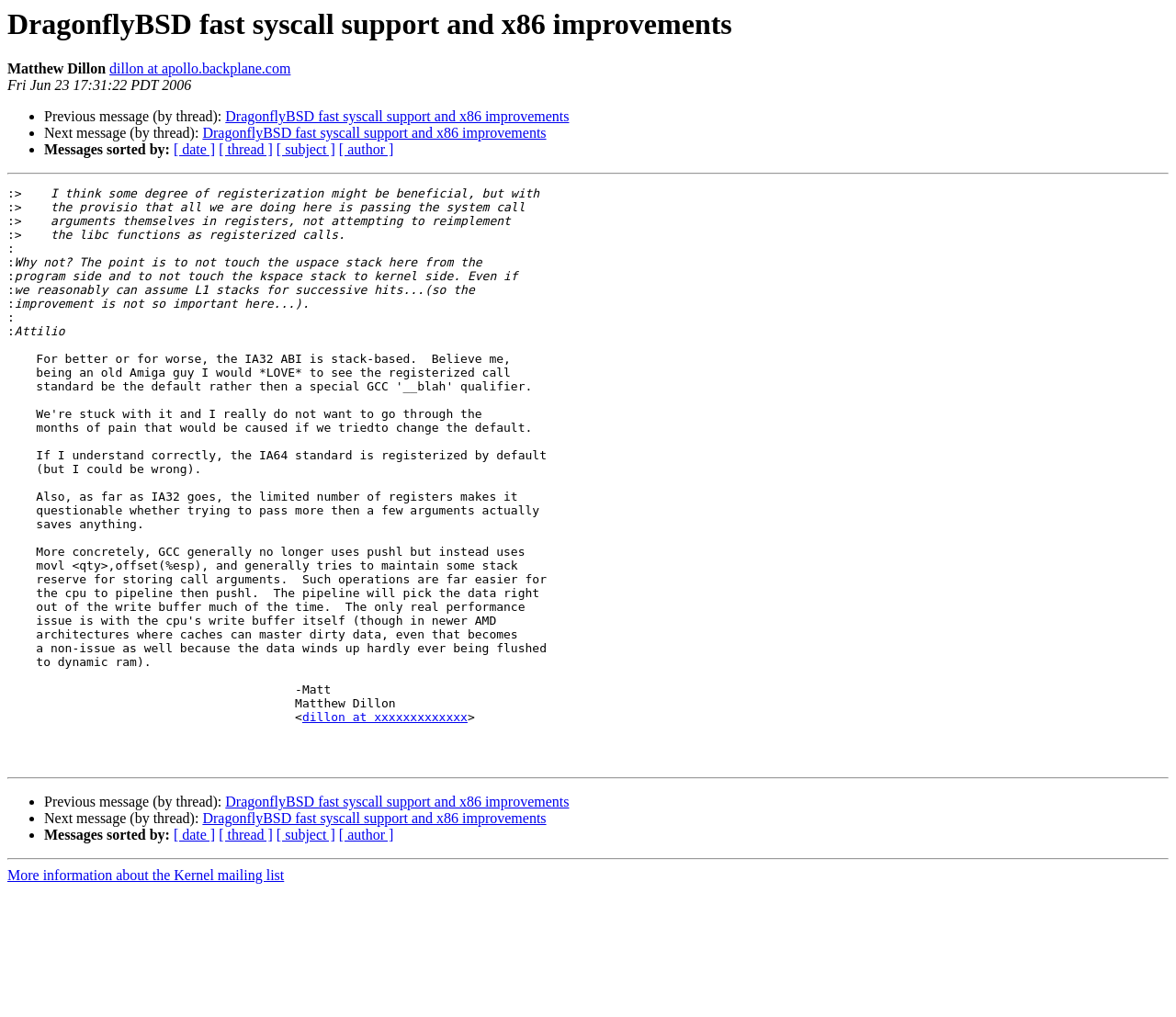Refer to the image and offer a detailed explanation in response to the question: What is the topic of the message?

The topic of the message can be determined by looking at the heading element with the text 'DragonflyBSD fast syscall support and x86 improvements' which is located at the top of the webpage, indicating that it is the topic of the message.